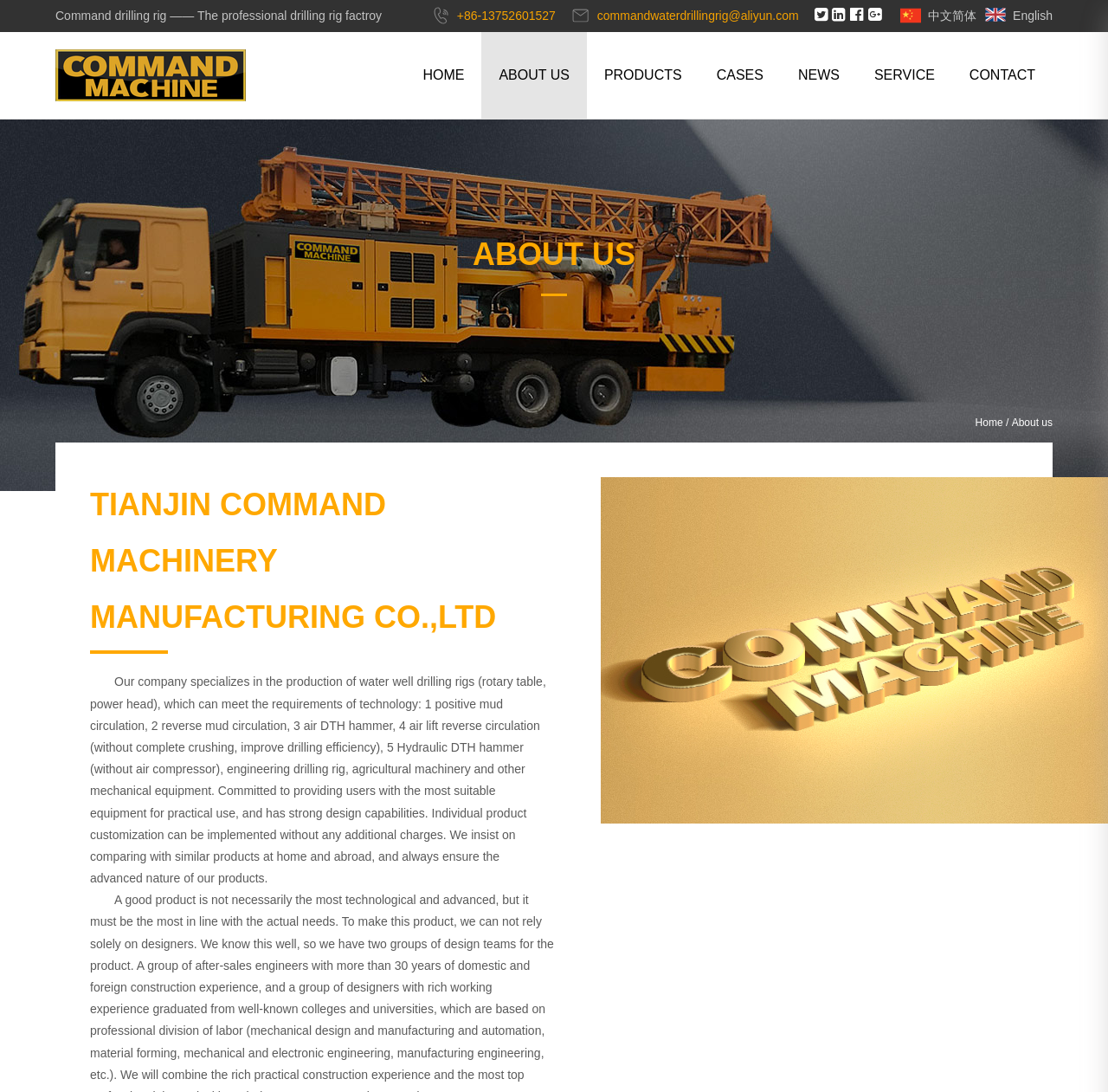Determine the bounding box coordinates of the clickable element to achieve the following action: 'Switch to English language'. Provide the coordinates as four float values between 0 and 1, formatted as [left, top, right, bottom].

[0.889, 0.008, 0.95, 0.021]